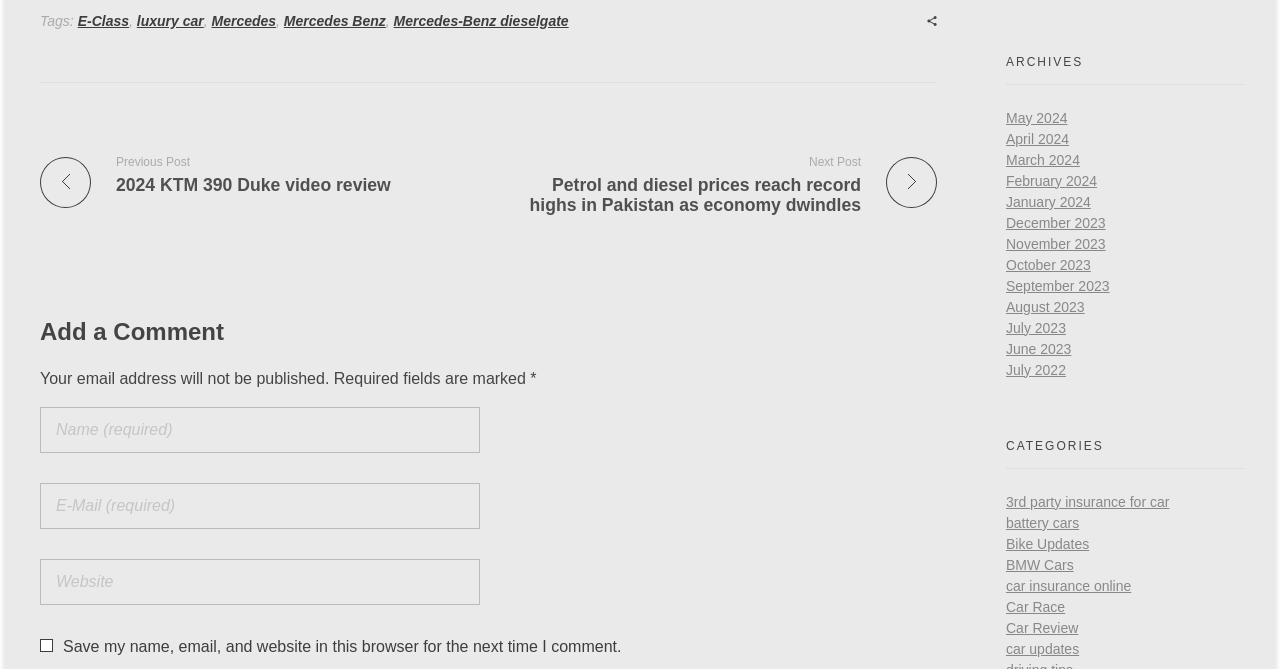Given the element description "3rd party insurance for car", identify the bounding box of the corresponding UI element.

[0.786, 0.738, 0.914, 0.762]